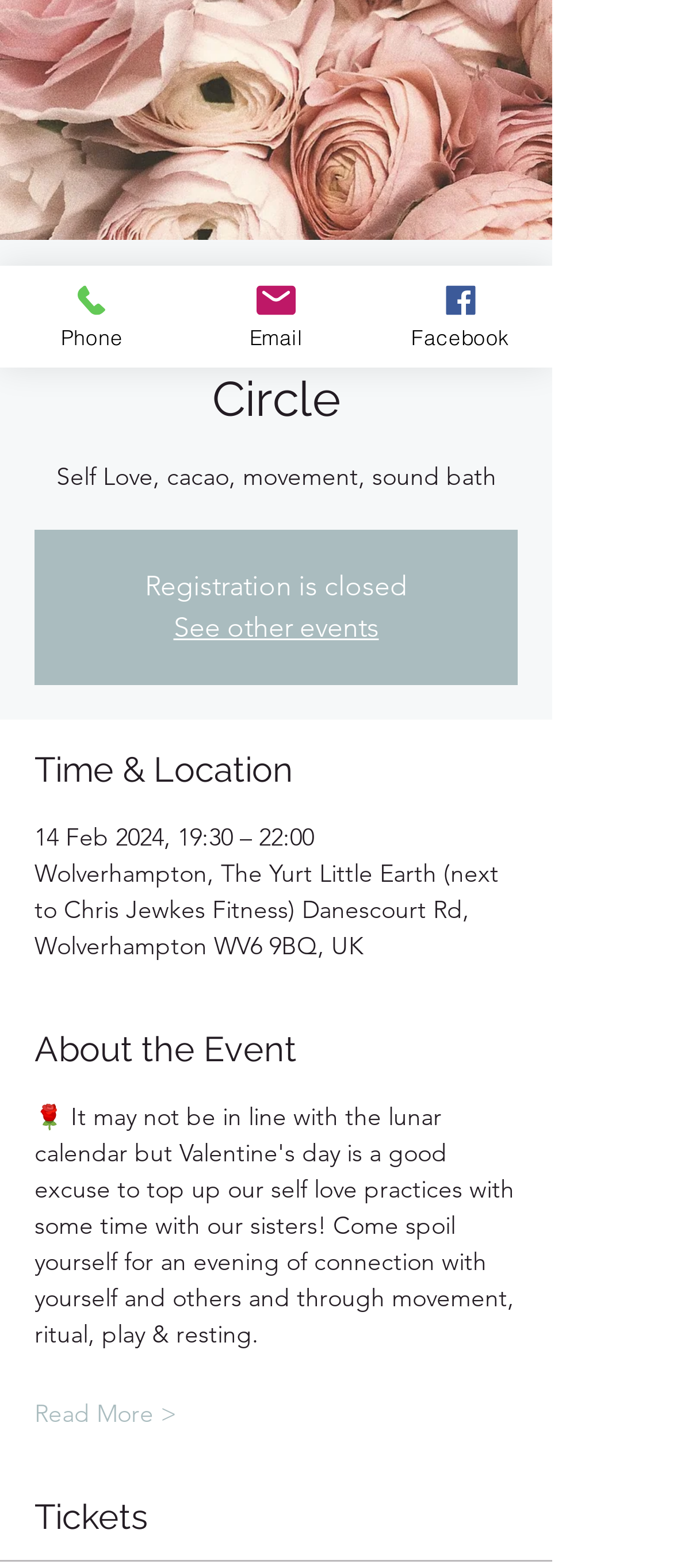Based on the description "Email", find the bounding box of the specified UI element.

[0.274, 0.169, 0.547, 0.234]